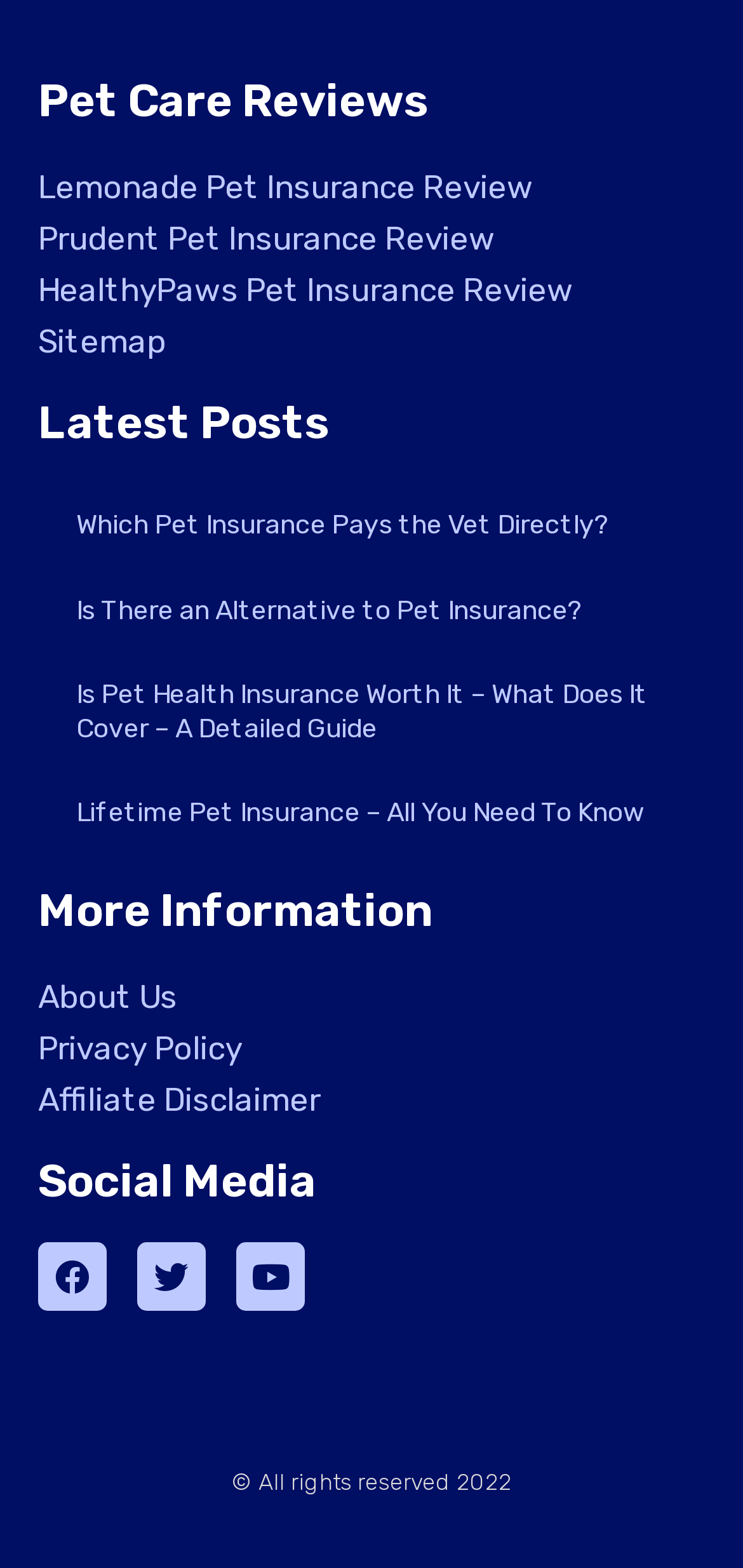Determine the bounding box coordinates for the element that should be clicked to follow this instruction: "Read Lemonade Pet Insurance Review". The coordinates should be given as four float numbers between 0 and 1, in the format [left, top, right, bottom].

[0.051, 0.104, 0.949, 0.137]